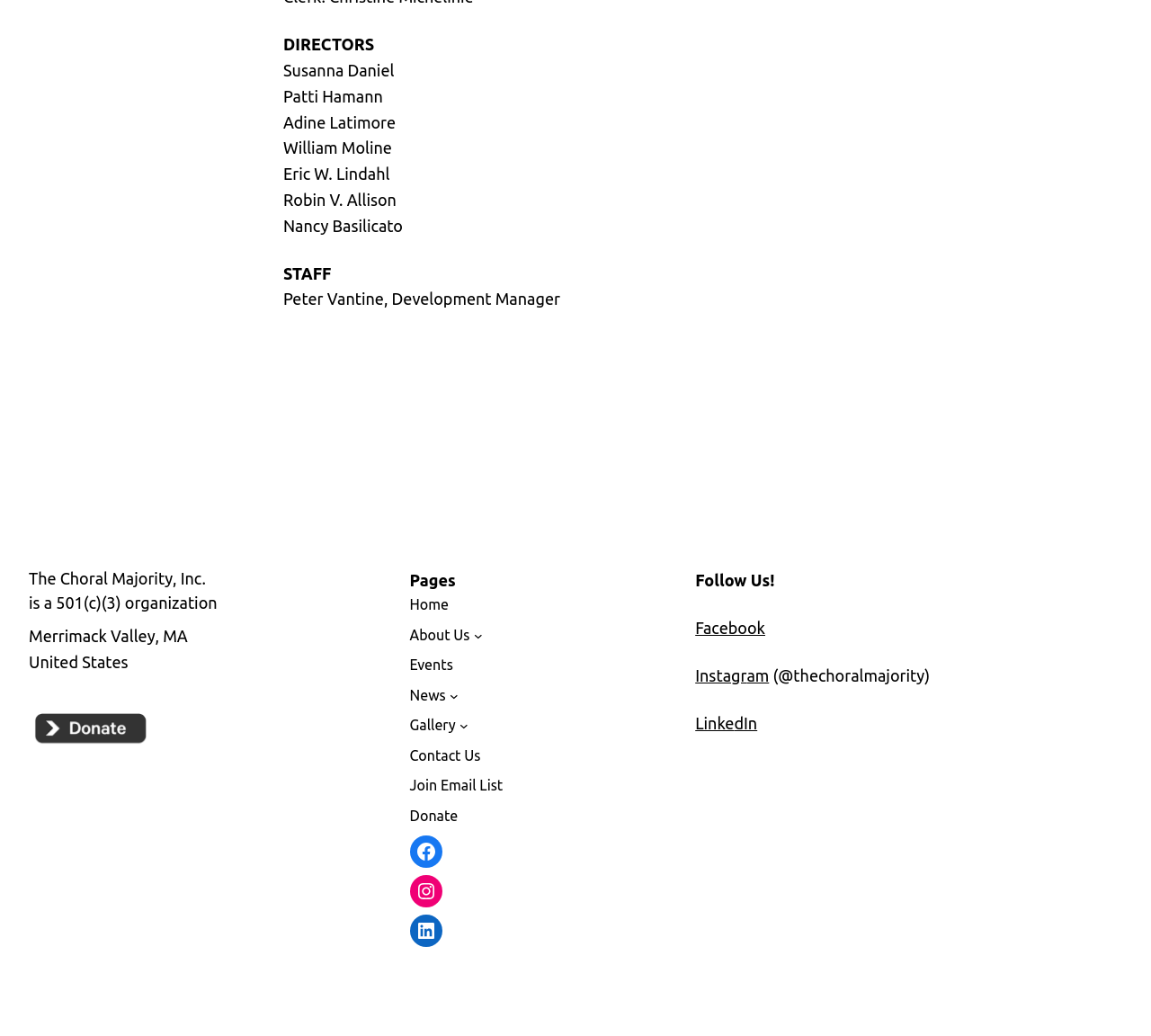What is the name of the first director listed? Based on the image, give a response in one word or a short phrase.

Susanna Daniel